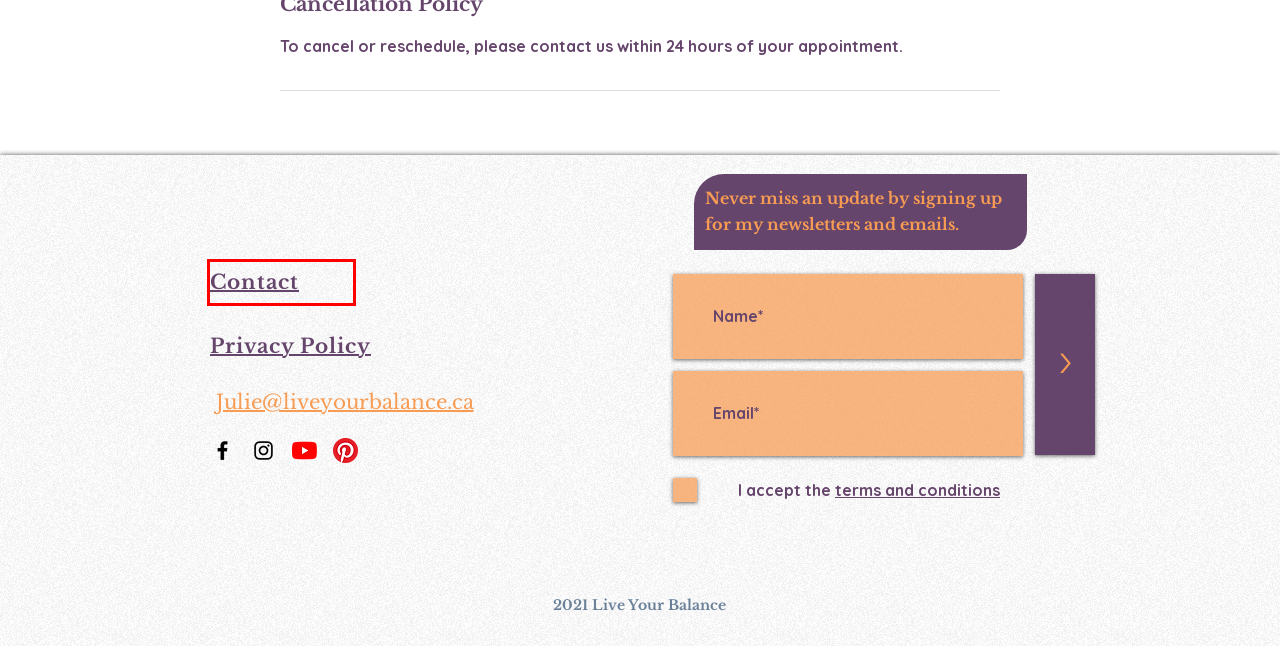Observe the screenshot of a webpage with a red bounding box around an element. Identify the webpage description that best fits the new page after the element inside the bounding box is clicked. The candidates are:
A. Terms and Conditions | Live Your Balance
B. Book Services | Live Your Balance
C. Contact | Live Your Balance
D. Fill My Cup | Live Your Balance
E. Yoga | Live Your Balance
F. Coaching | Live Your Balance
G. Privacy Policy | Live Your Balance
H. About Me | Live Your Balance

C